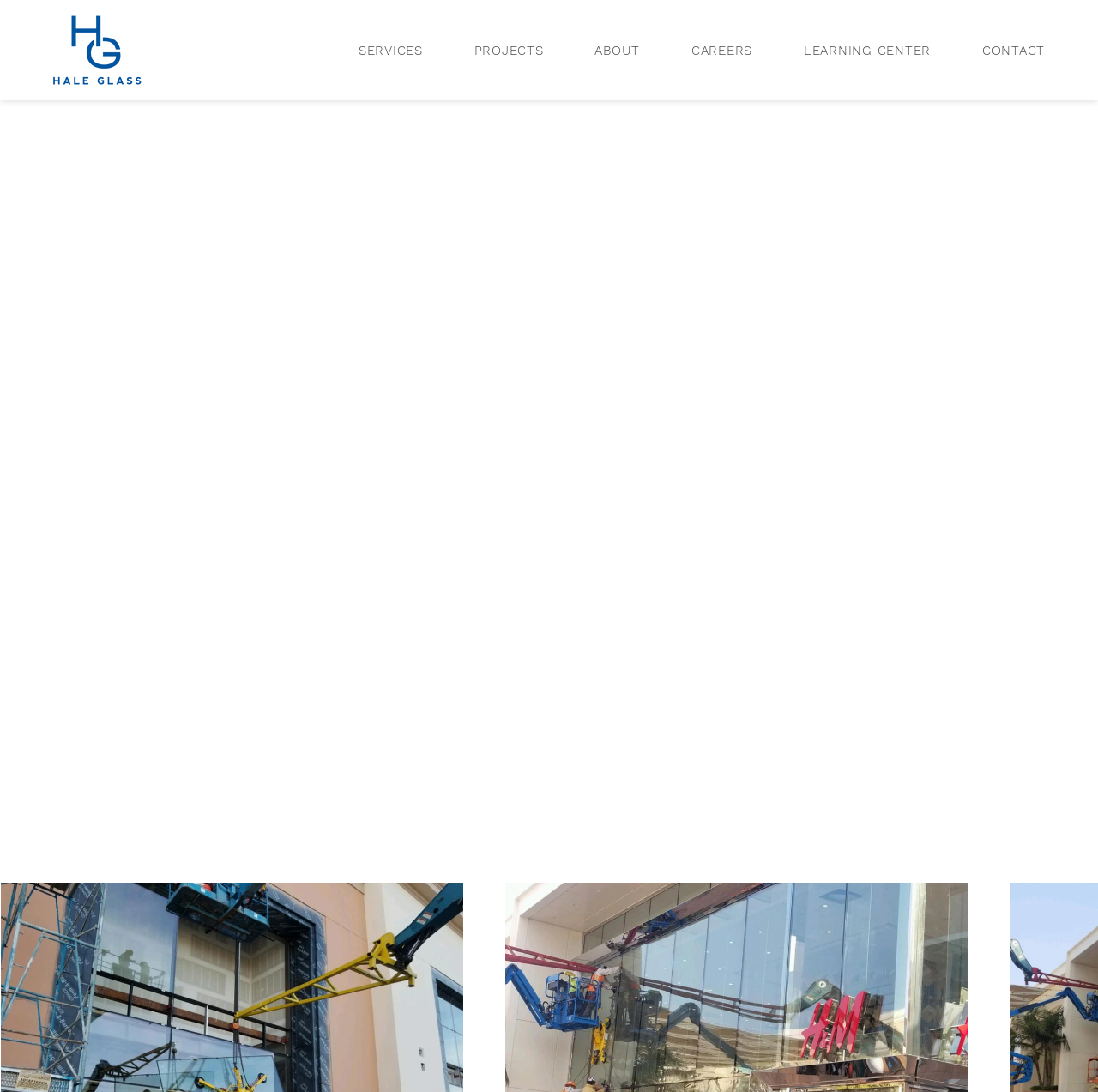What is the text of the second heading? Look at the image and give a one-word or short phrase answer.

H&M